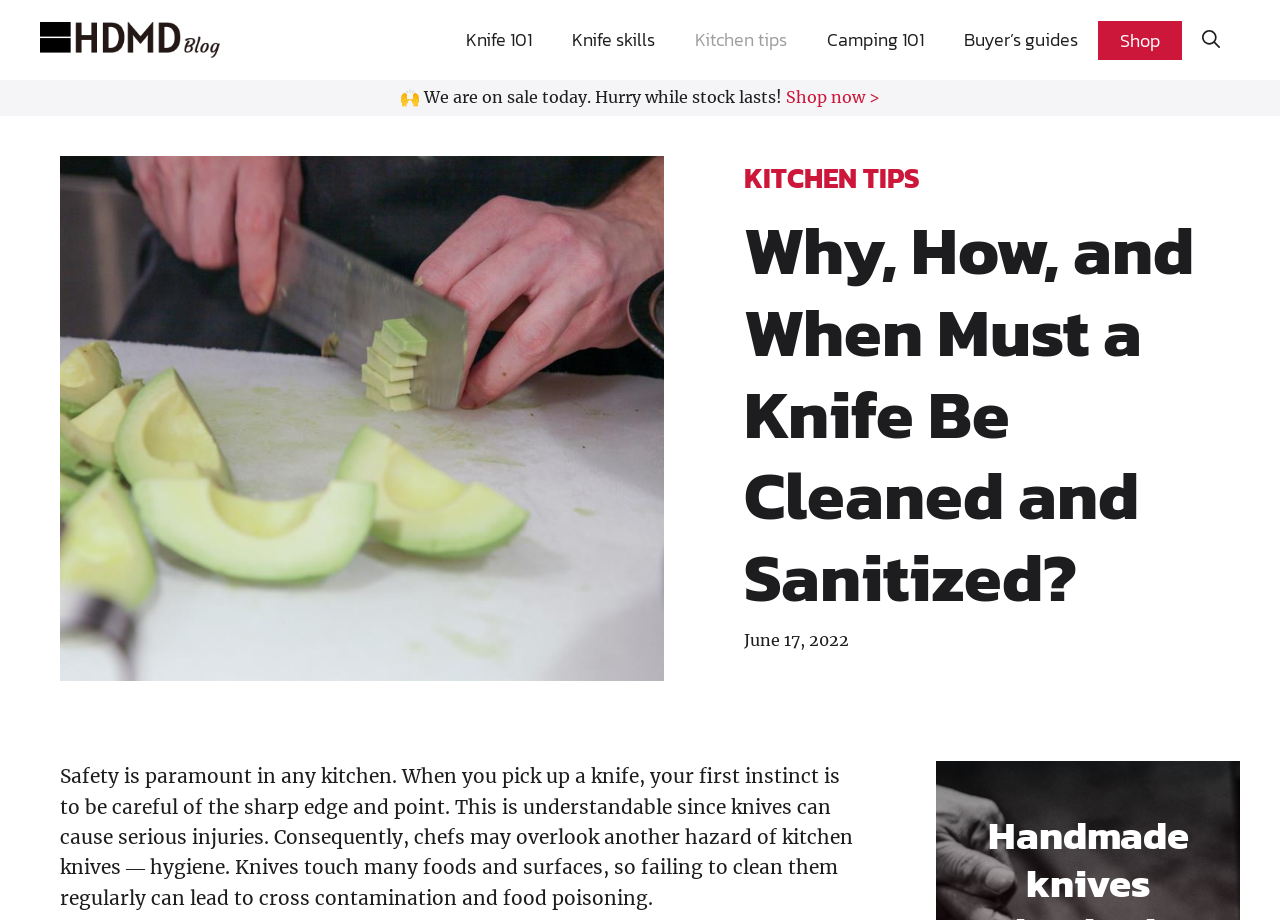Could you specify the bounding box coordinates for the clickable section to complete the following instruction: "Click on the 'HDMD Knives Blog' link"?

[0.031, 0.029, 0.172, 0.055]